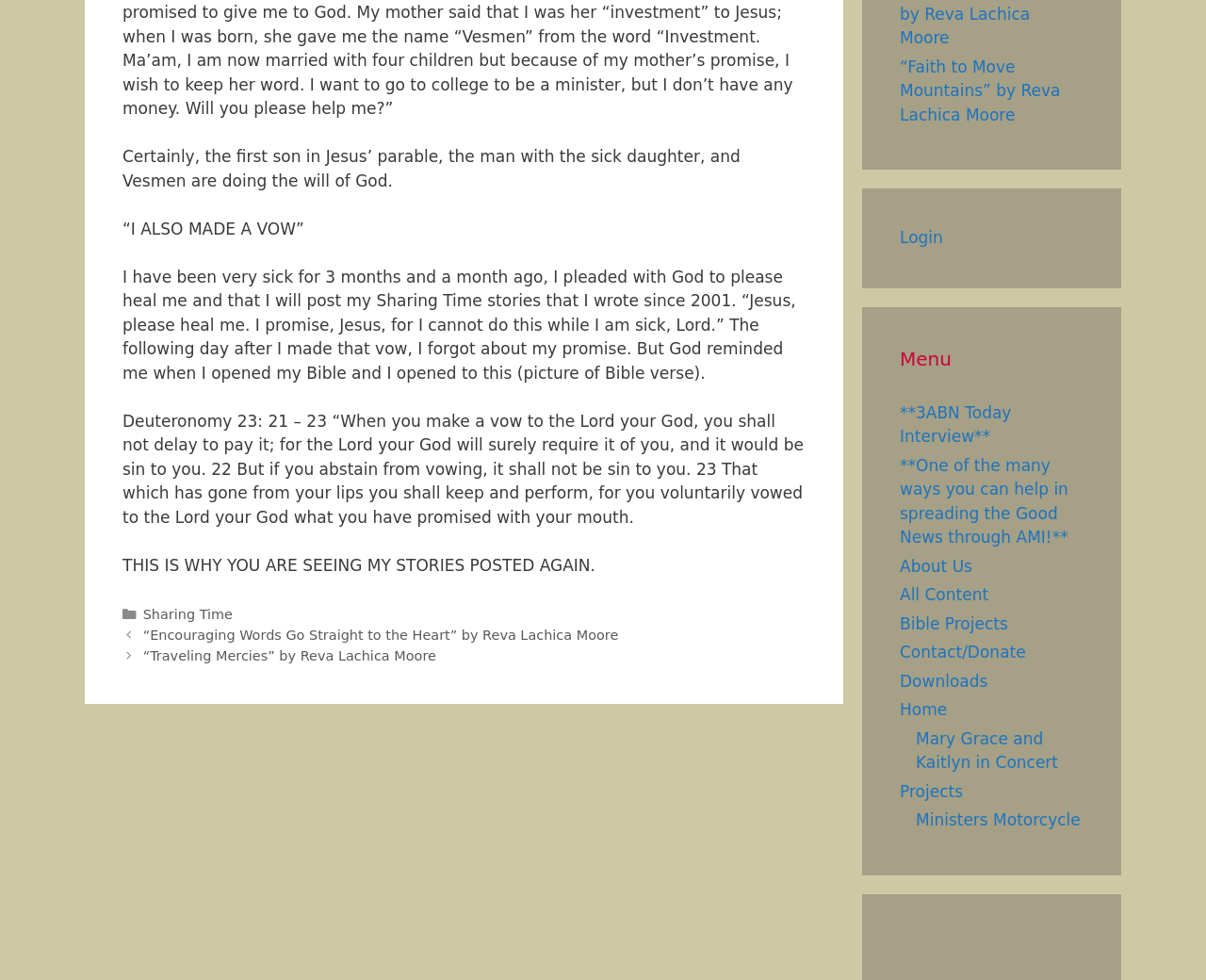Using the information from the screenshot, answer the following question thoroughly:
What is the Bible verse mentioned in the text?

I found the answer by reading the text, which mentions a Bible verse from Deuteronomy 23: 21-23.